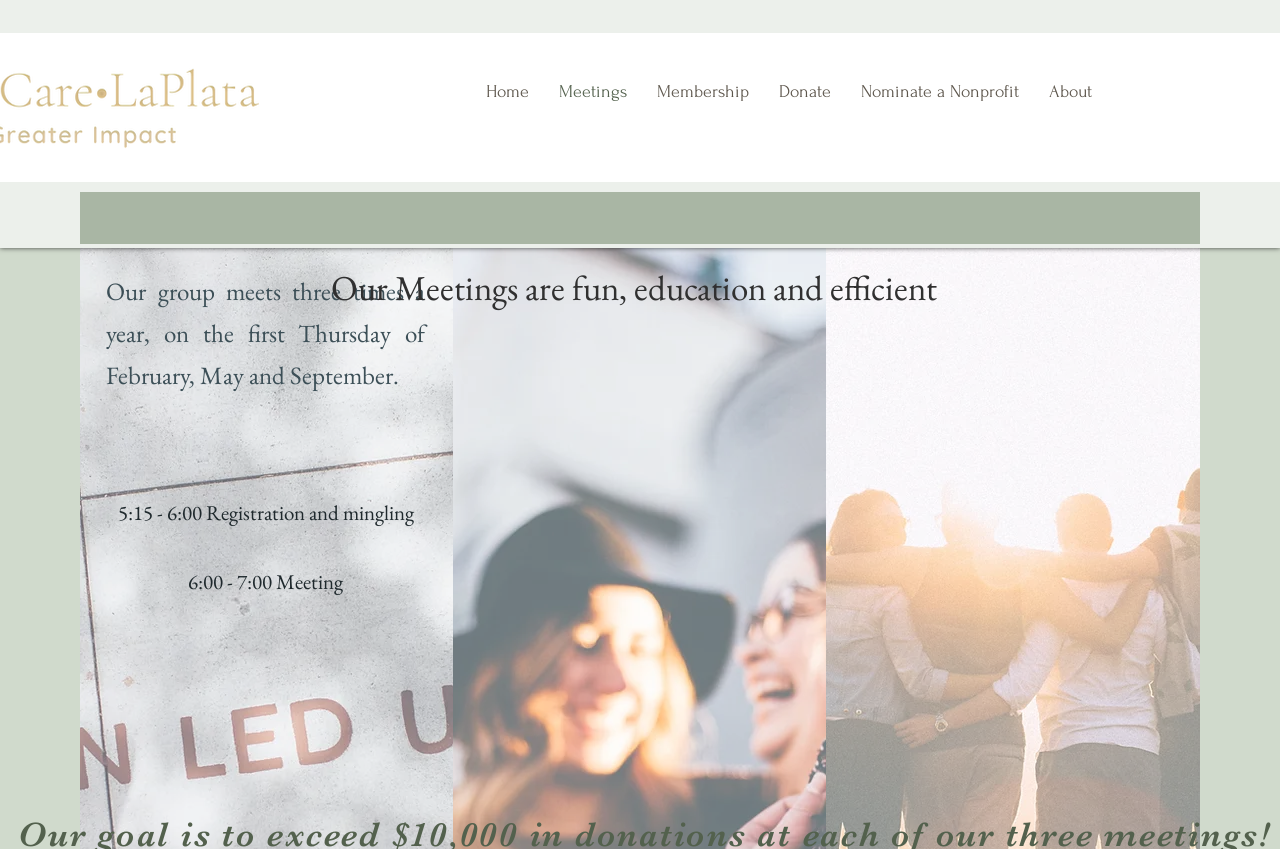Using the provided description About, find the bounding box coordinates for the UI element. Provide the coordinates in (top-left x, top-left y, bottom-right x, bottom-right y) format, ensuring all values are between 0 and 1.

[0.808, 0.079, 0.865, 0.138]